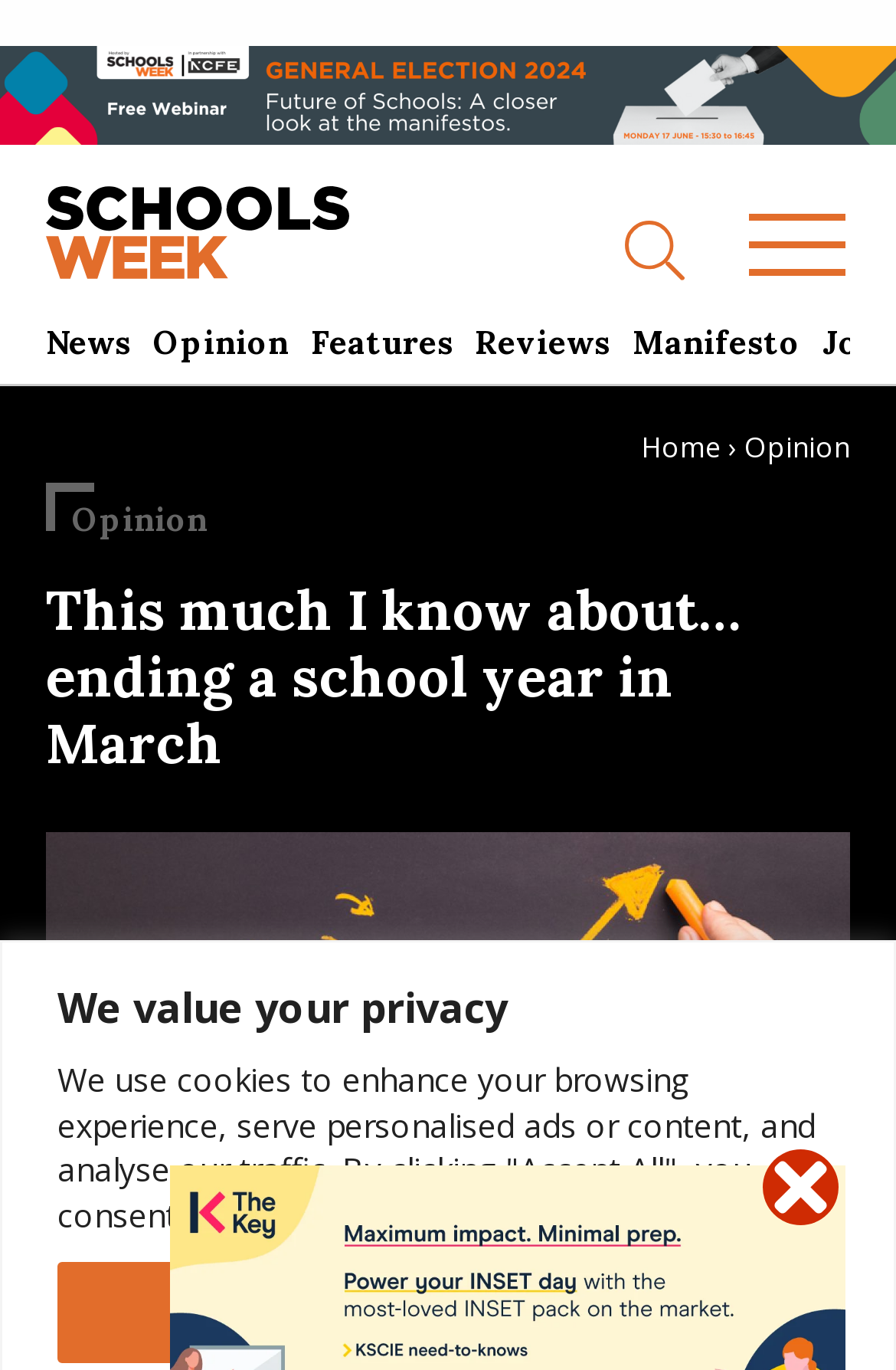Please identify the bounding box coordinates of the clickable area that will allow you to execute the instruction: "close the popup".

[0.851, 0.839, 0.936, 0.894]